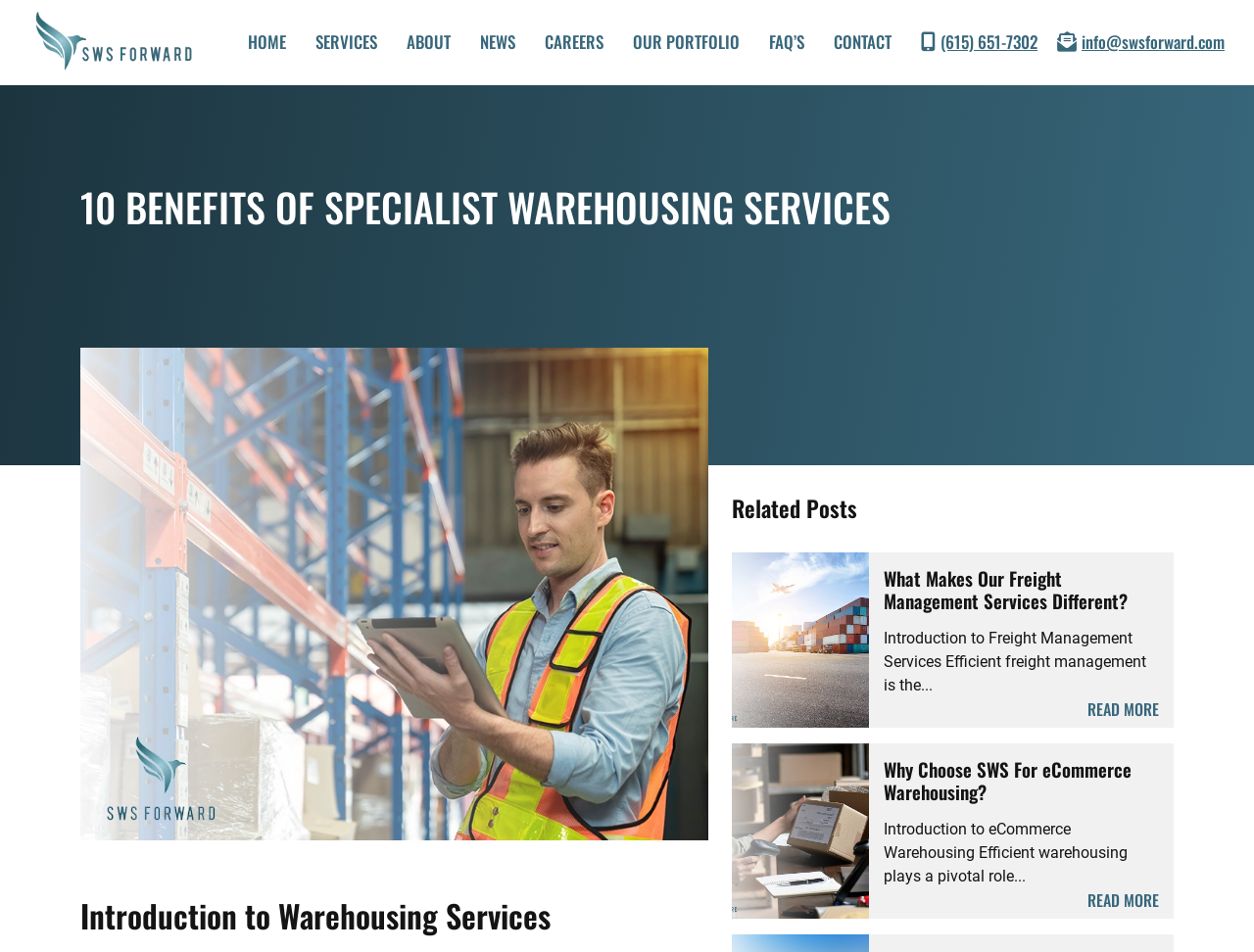How many related posts are there?
Give a comprehensive and detailed explanation for the question.

I found two related posts on the webpage, which are Freight Management Services and eCommerce Warehousing, each with a heading, image, and a READ MORE link.